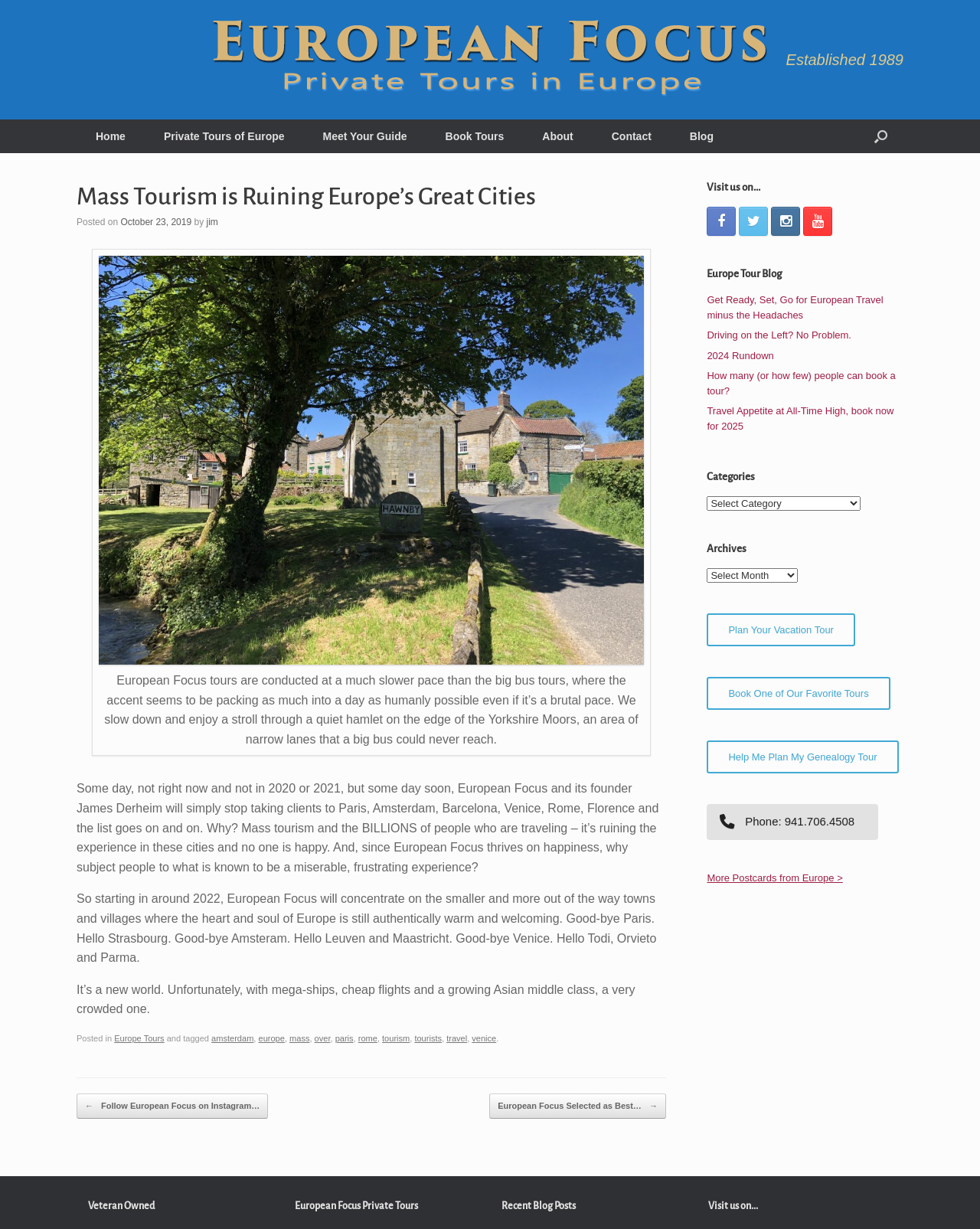Please give the bounding box coordinates of the area that should be clicked to fulfill the following instruction: "Read the article 'Mass Tourism is Ruining Europe’s Great Cities'". The coordinates should be in the format of four float numbers from 0 to 1, i.e., [left, top, right, bottom].

[0.078, 0.146, 0.68, 0.187]